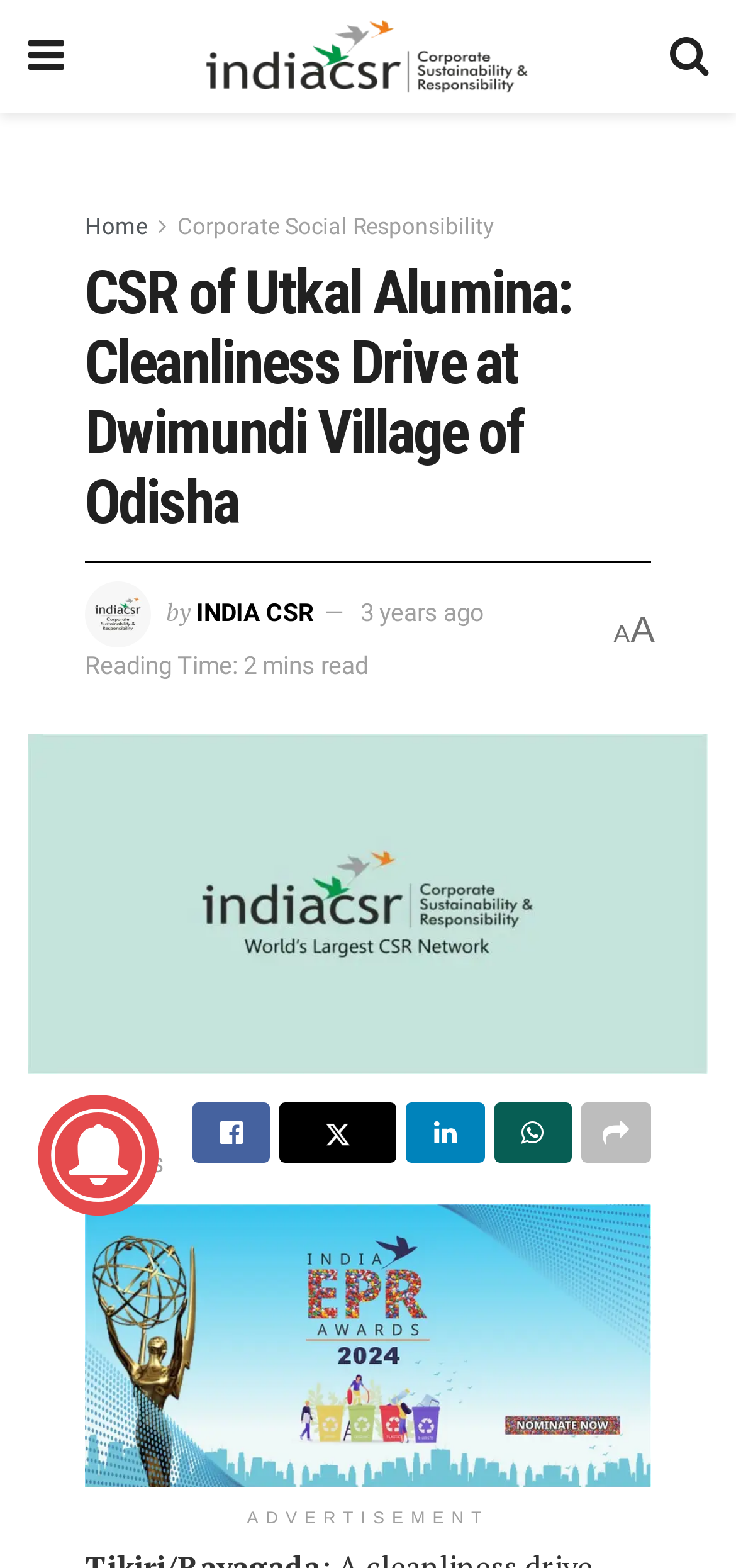Identify the bounding box coordinates of the clickable section necessary to follow the following instruction: "Click the Post Comment button". The coordinates should be presented as four float numbers from 0 to 1, i.e., [left, top, right, bottom].

None